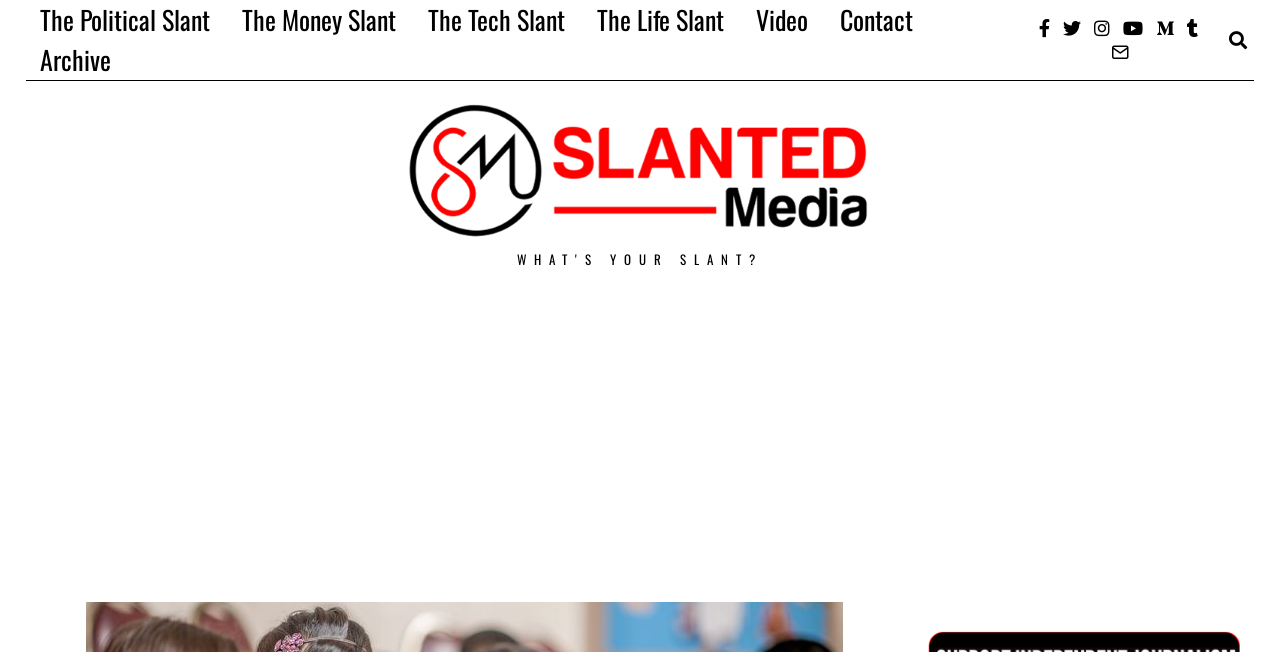Determine the bounding box coordinates of the clickable element to achieve the following action: 'Click on the Facebook icon'. Provide the coordinates as four float values between 0 and 1, formatted as [left, top, right, bottom].

[0.808, 0.025, 0.824, 0.061]